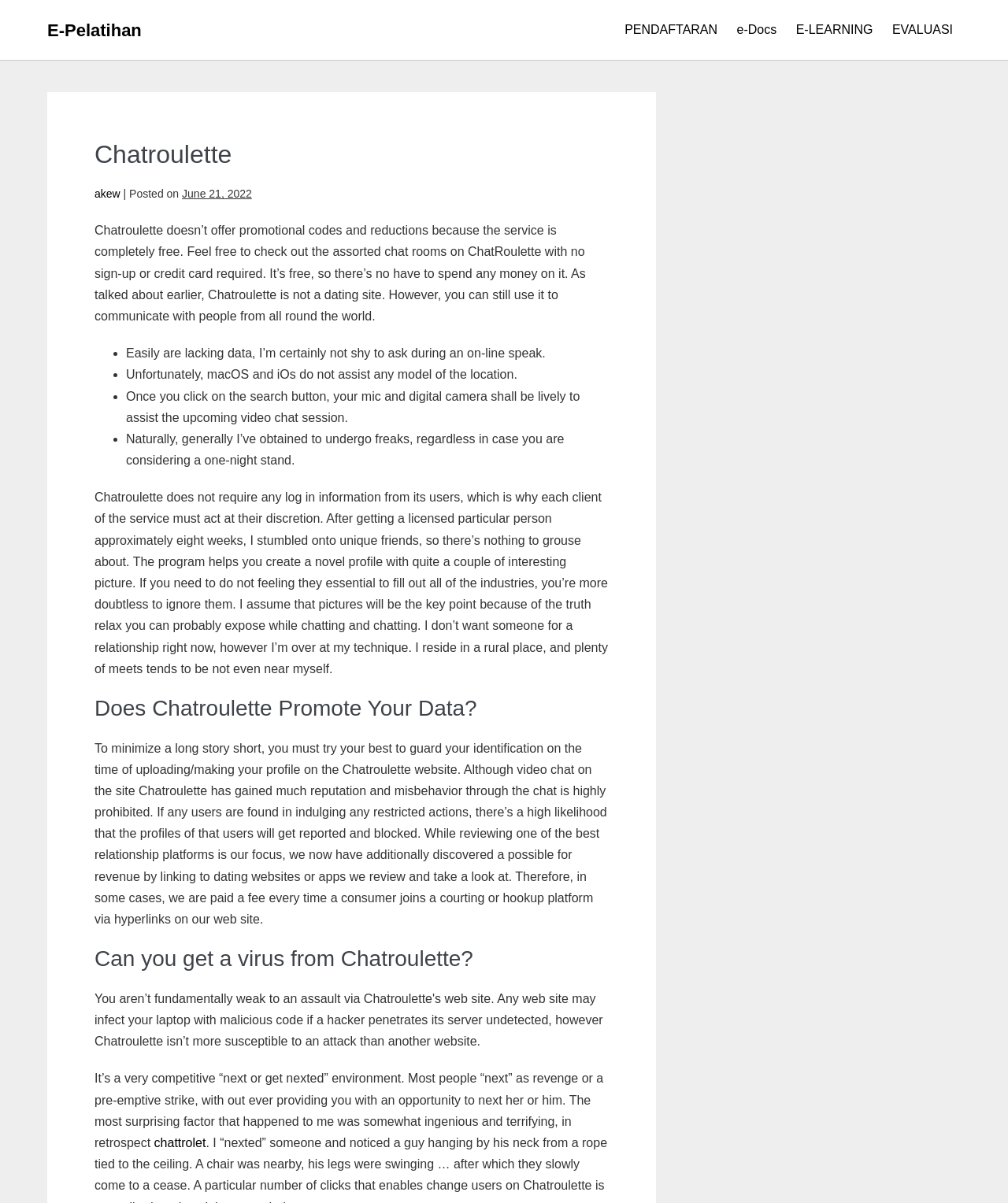What happens if a user is found indulging in restricted actions?
Based on the image, respond with a single word or phrase.

Profile gets reported and blocked